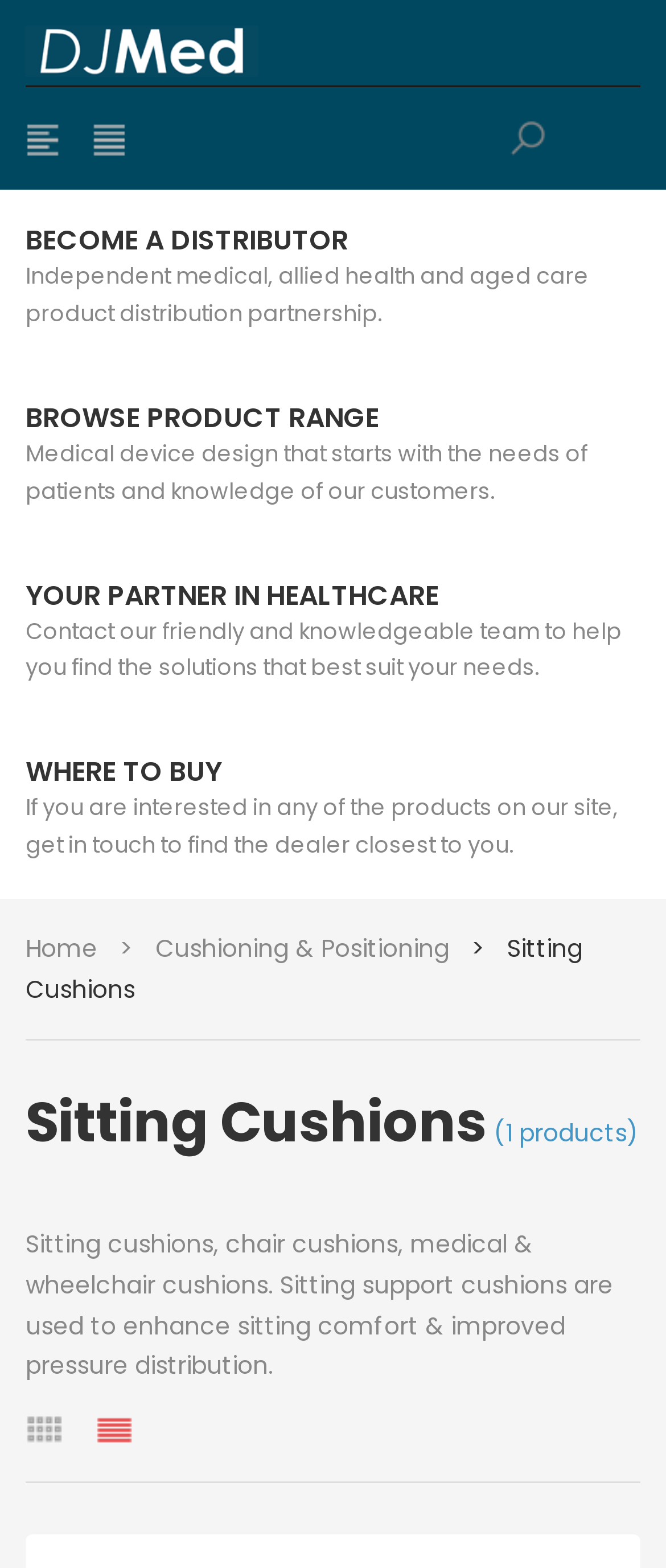Kindly determine the bounding box coordinates for the clickable area to achieve the given instruction: "become a distributor".

[0.038, 0.141, 0.523, 0.166]